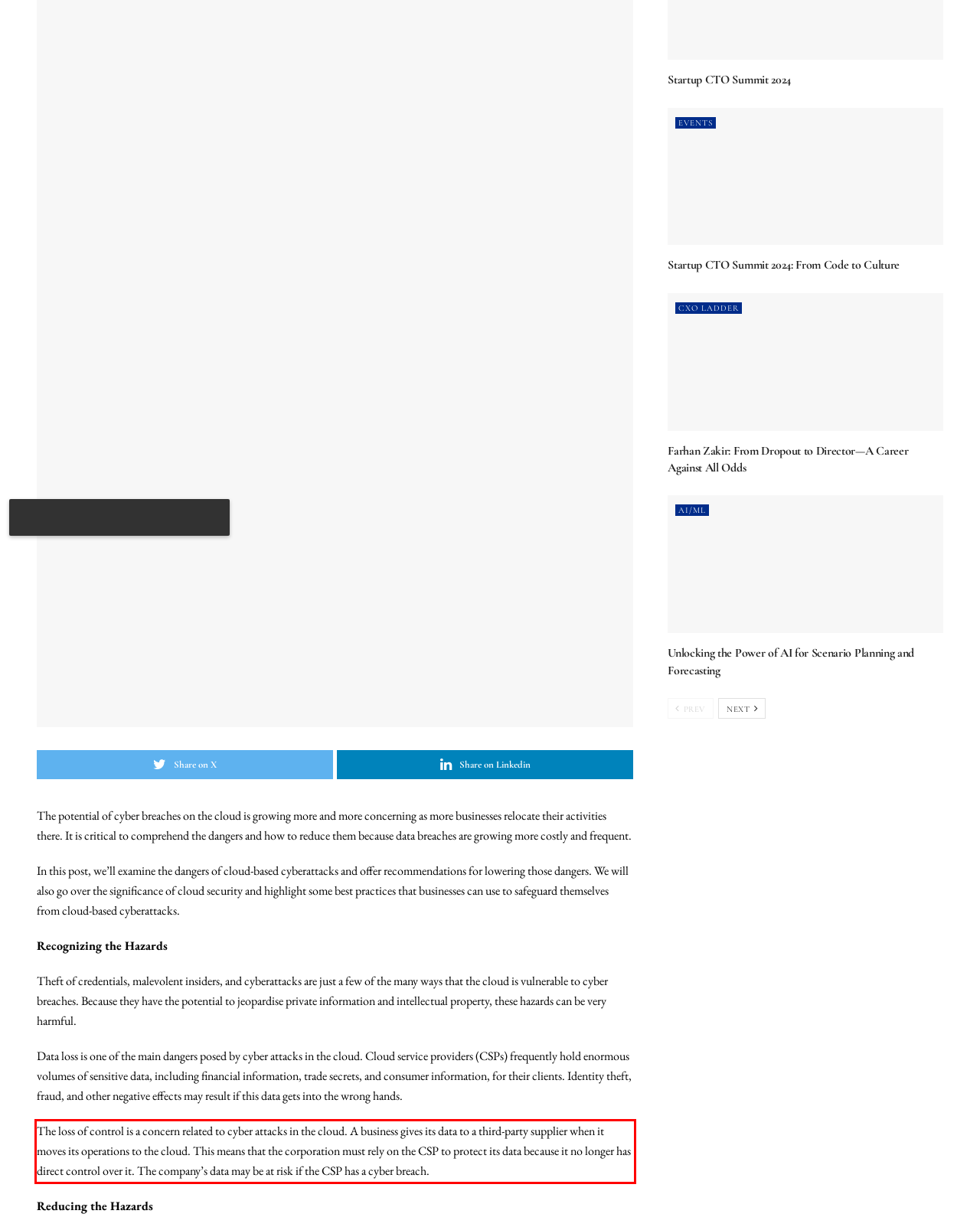You are provided with a screenshot of a webpage that includes a red bounding box. Extract and generate the text content found within the red bounding box.

The loss of control is a concern related to cyber attacks in the cloud. A business gives its data to a third-party supplier when it moves its operations to the cloud. This means that the corporation must rely on the CSP to protect its data because it no longer has direct control over it. The company’s data may be at risk if the CSP has a cyber breach.